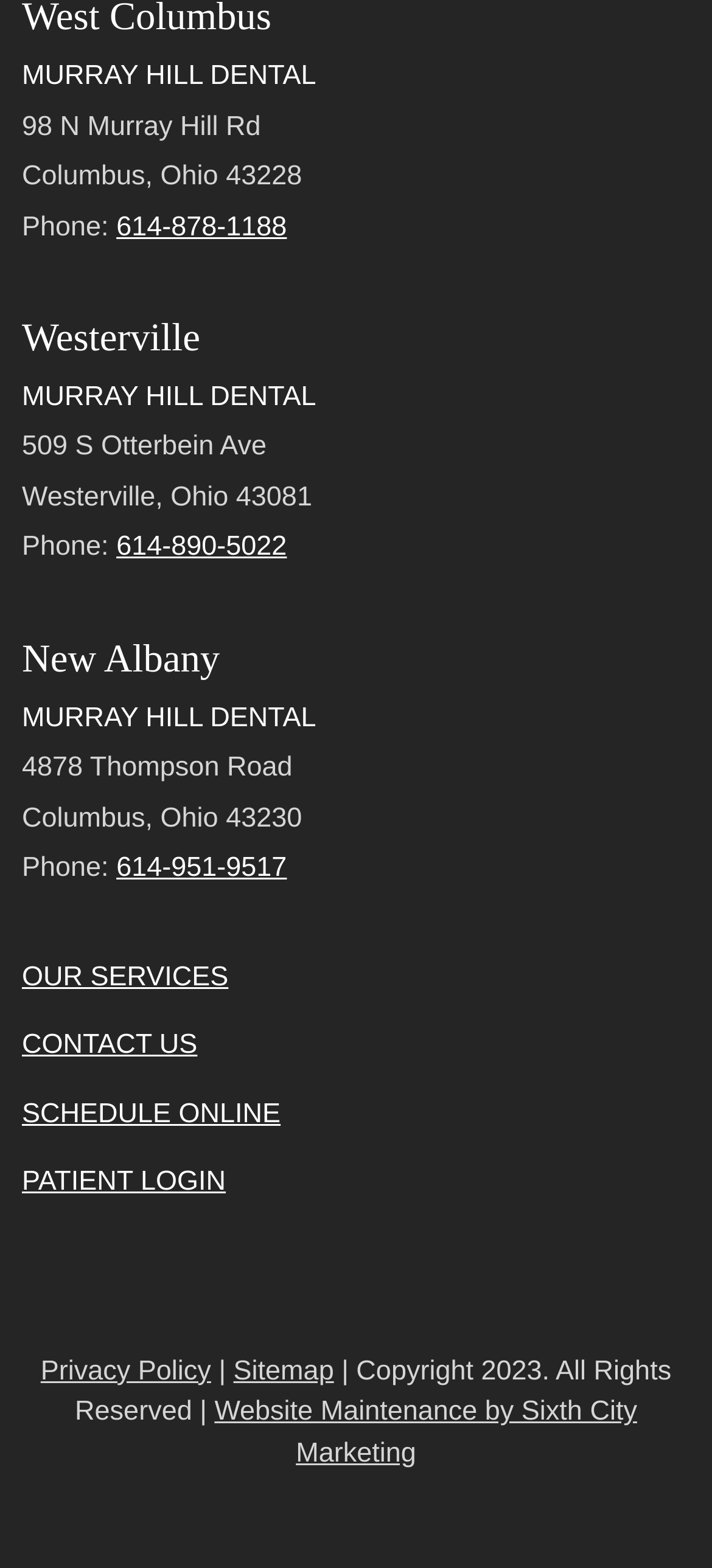Given the webpage screenshot and the description, determine the bounding box coordinates (top-left x, top-left y, bottom-right x, bottom-right y) that define the location of the UI element matching this description: 614-890-5022

[0.163, 0.339, 0.403, 0.359]